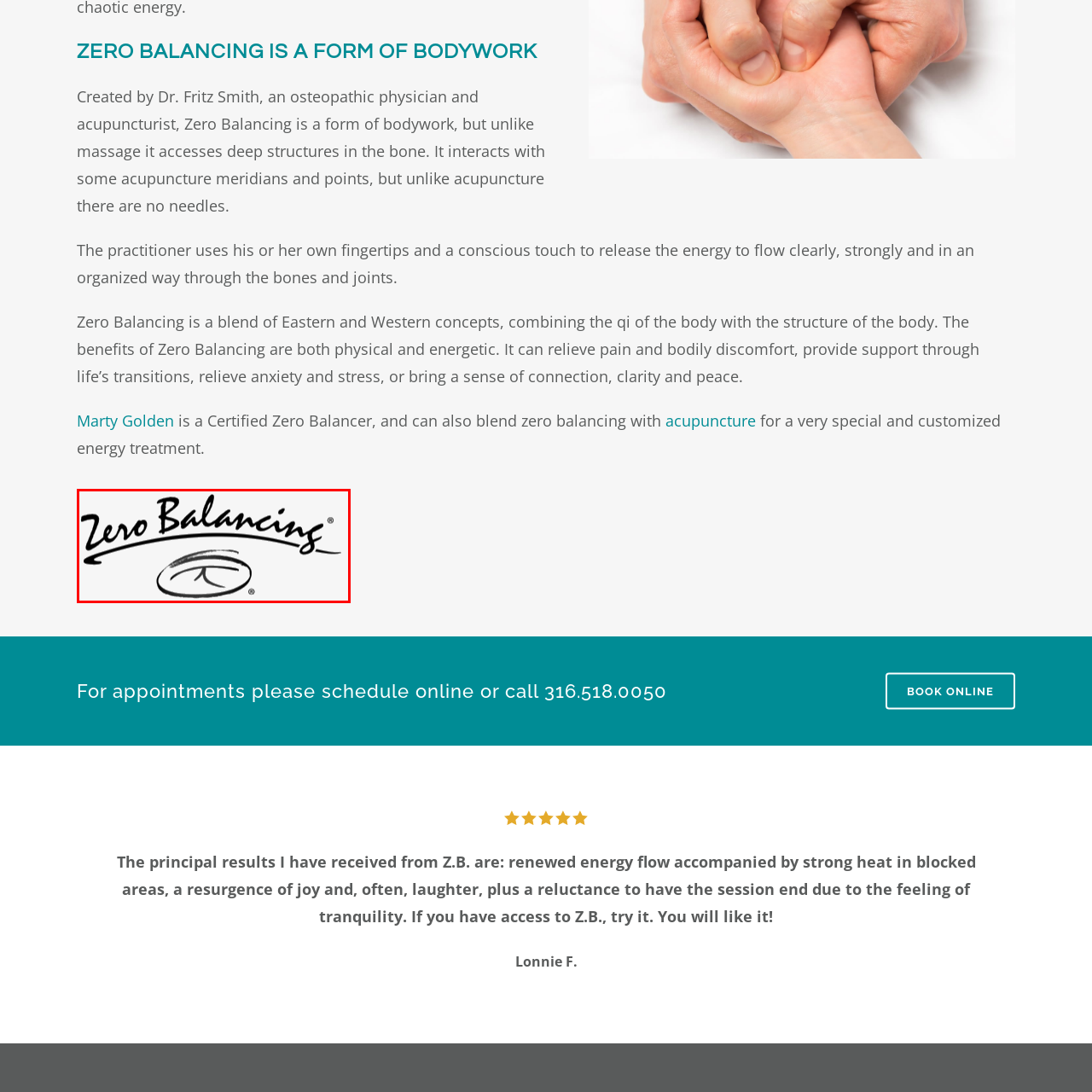Please look at the highlighted area within the red border and provide the answer to this question using just one word or phrase: 
What is symbolized by the circular design?

Holistic integration